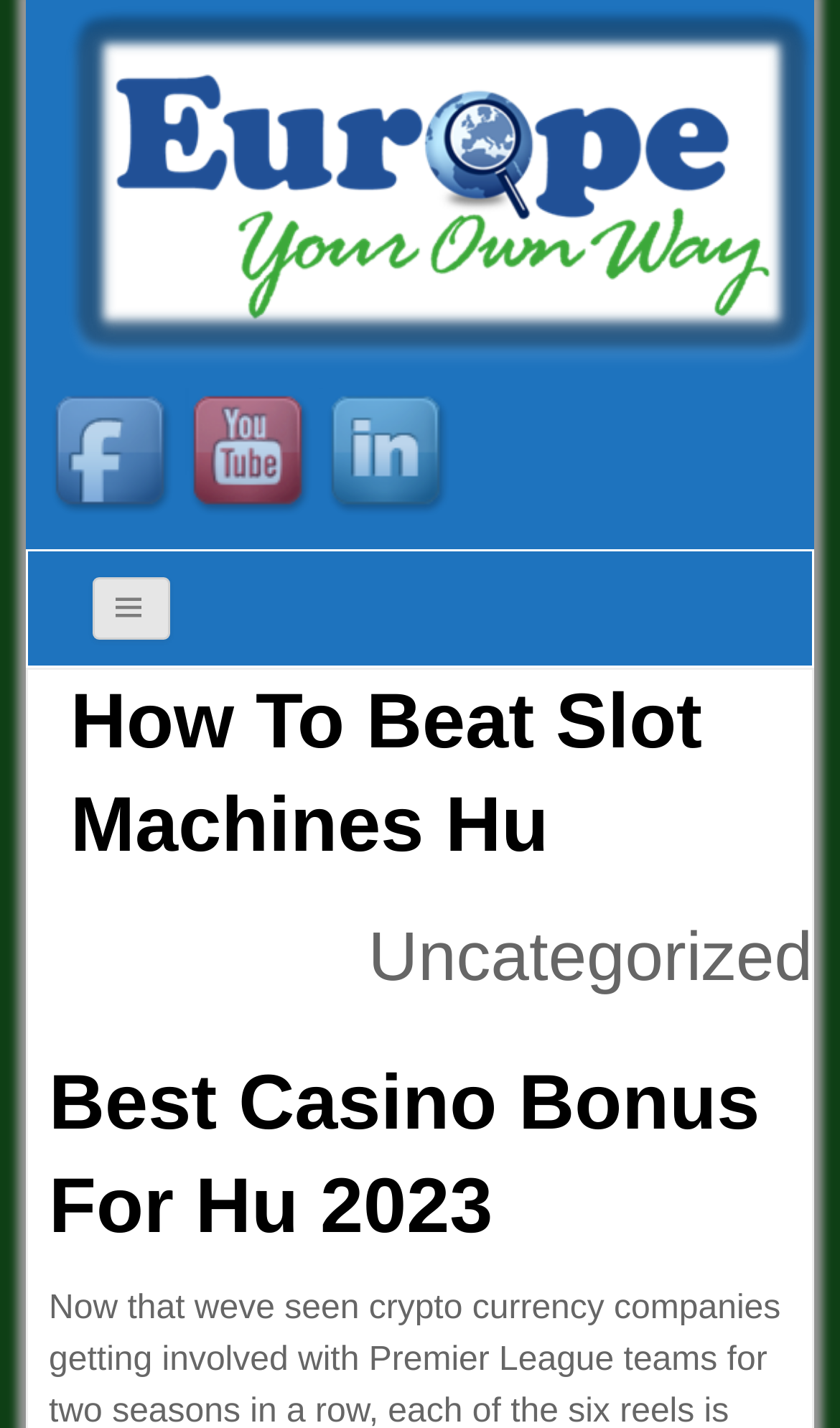Is there an image on the webpage?
Using the image, elaborate on the answer with as much detail as possible.

I found an image on the webpage by looking at the image element with the description 'Europe Your Own Way', which is located at the top of the webpage.